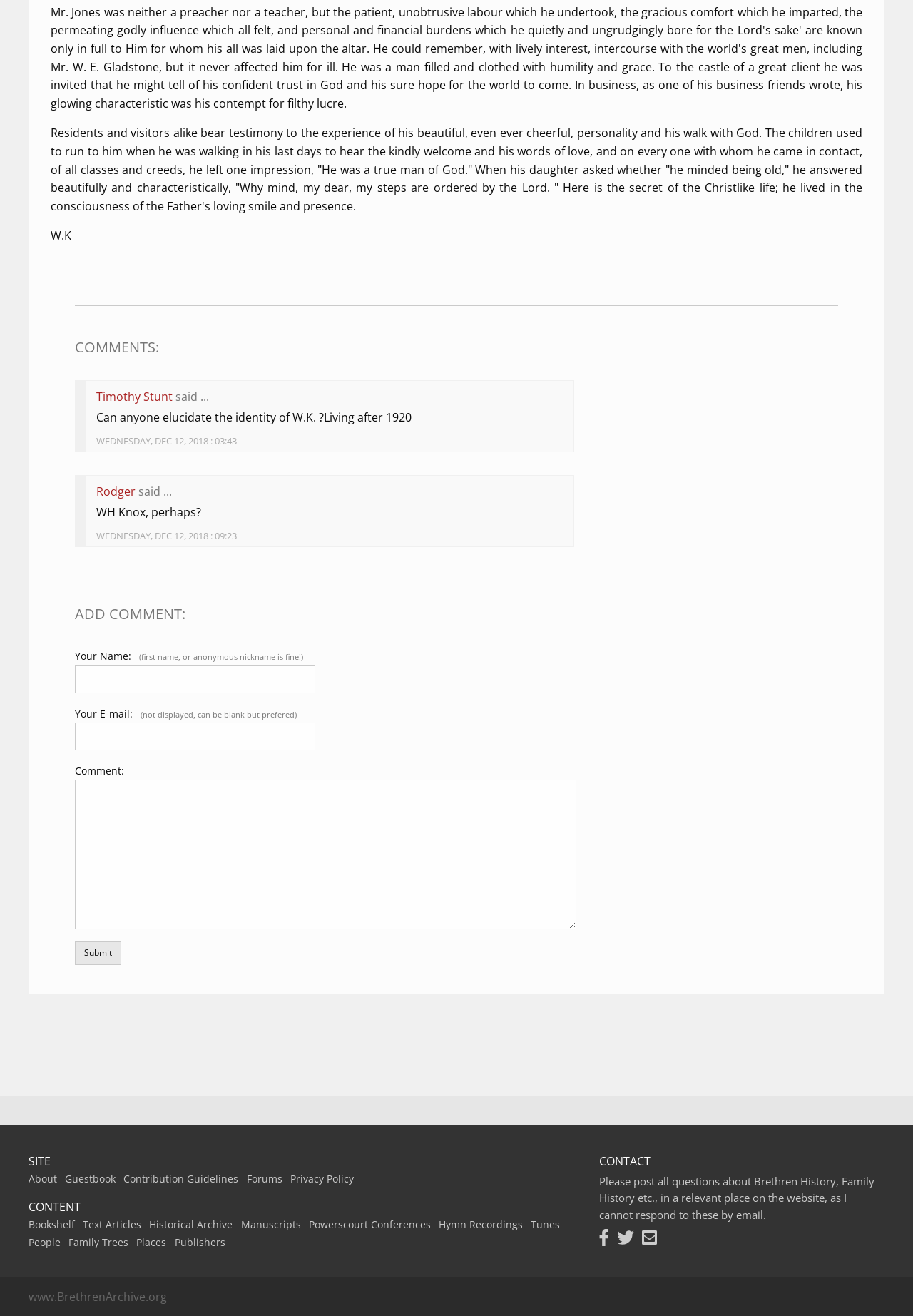For the given element description parent_node: Comment: name="Comment", determine the bounding box coordinates of the UI element. The coordinates should follow the format (top-left x, top-left y, bottom-right x, bottom-right y) and be within the range of 0 to 1.

[0.082, 0.592, 0.632, 0.706]